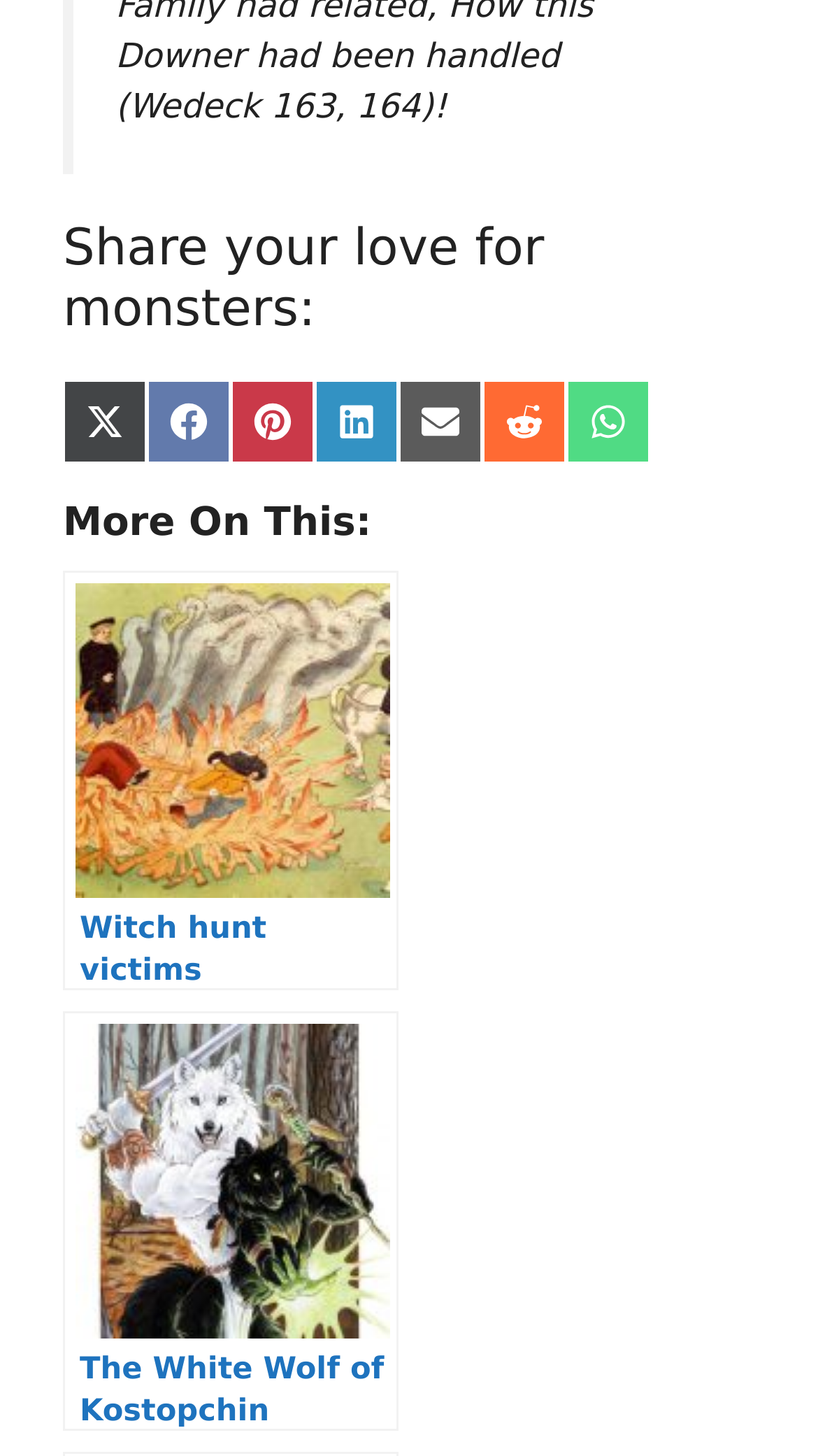Specify the bounding box coordinates for the region that must be clicked to perform the given instruction: "Learn about The White Wolf of Kostopchin".

[0.077, 0.694, 0.487, 0.982]